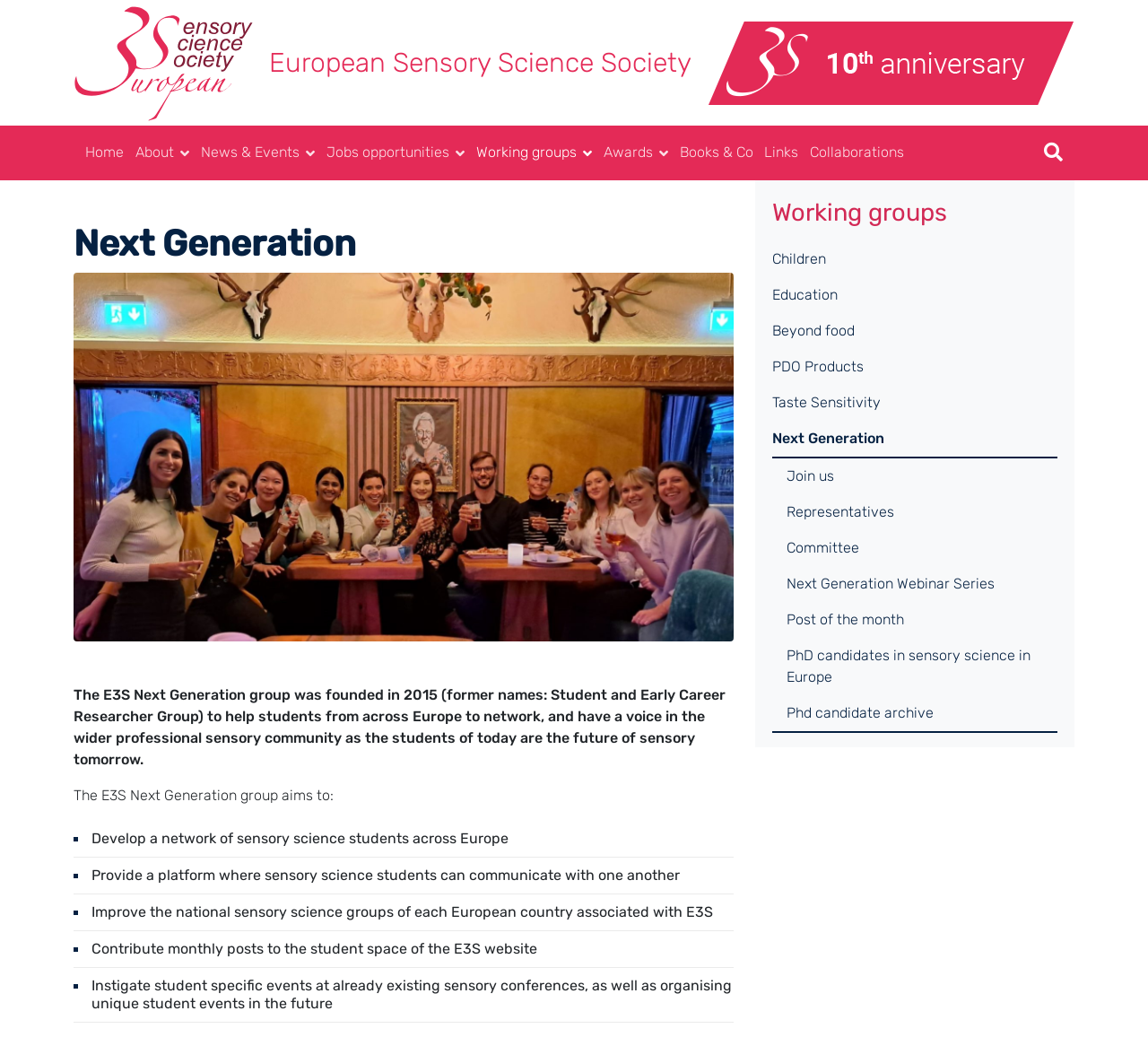Please find the bounding box coordinates of the element that must be clicked to perform the given instruction: "Explore Next Generation Webinar Series". The coordinates should be four float numbers from 0 to 1, i.e., [left, top, right, bottom].

[0.685, 0.542, 0.908, 0.576]